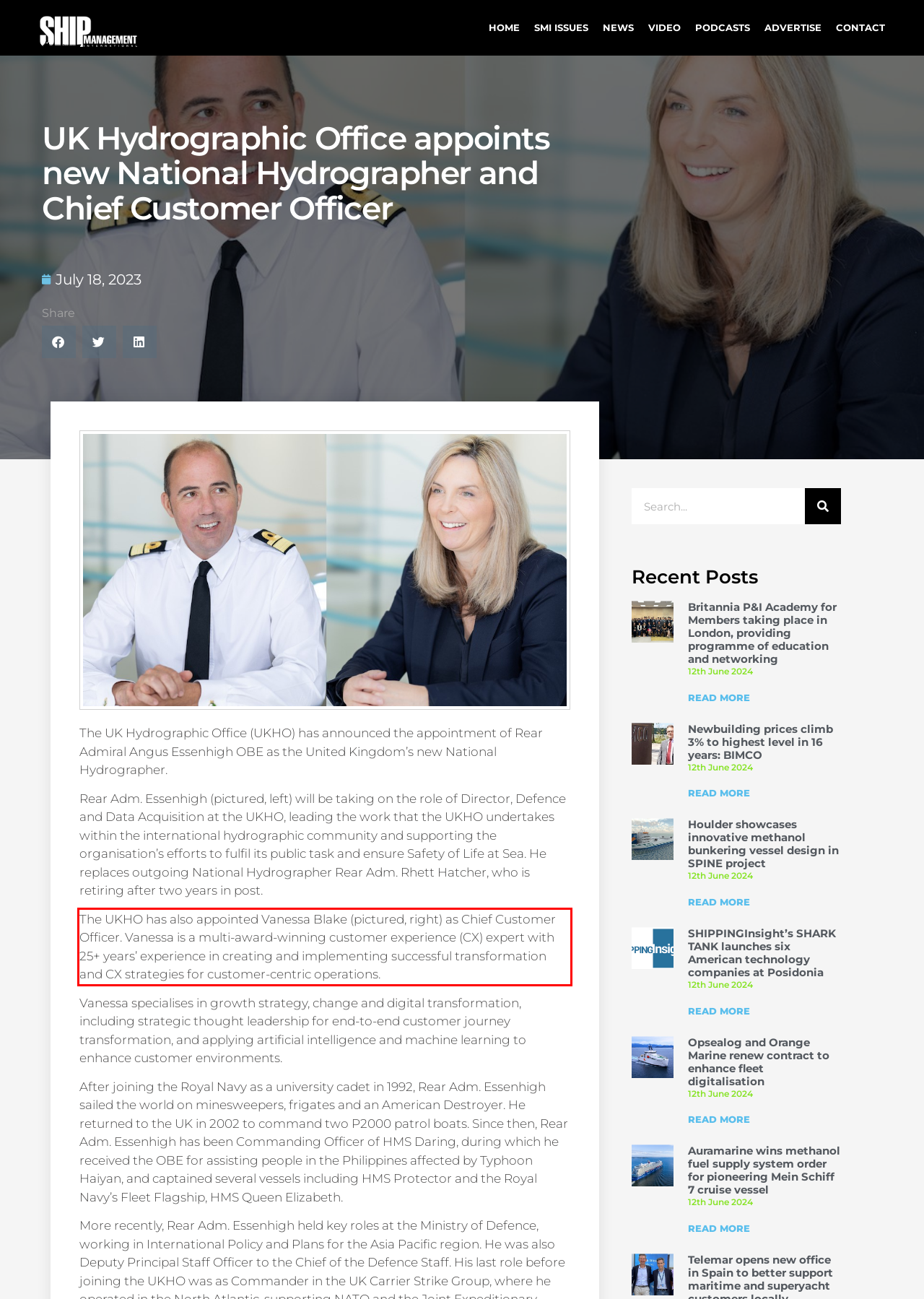Examine the webpage screenshot, find the red bounding box, and extract the text content within this marked area.

The UKHO has also appointed Vanessa Blake (pictured, right) as Chief Customer Officer. Vanessa is a multi-award-winning customer experience (CX) expert with 25+ years’ experience in creating and implementing successful transformation and CX strategies for customer-centric operations.